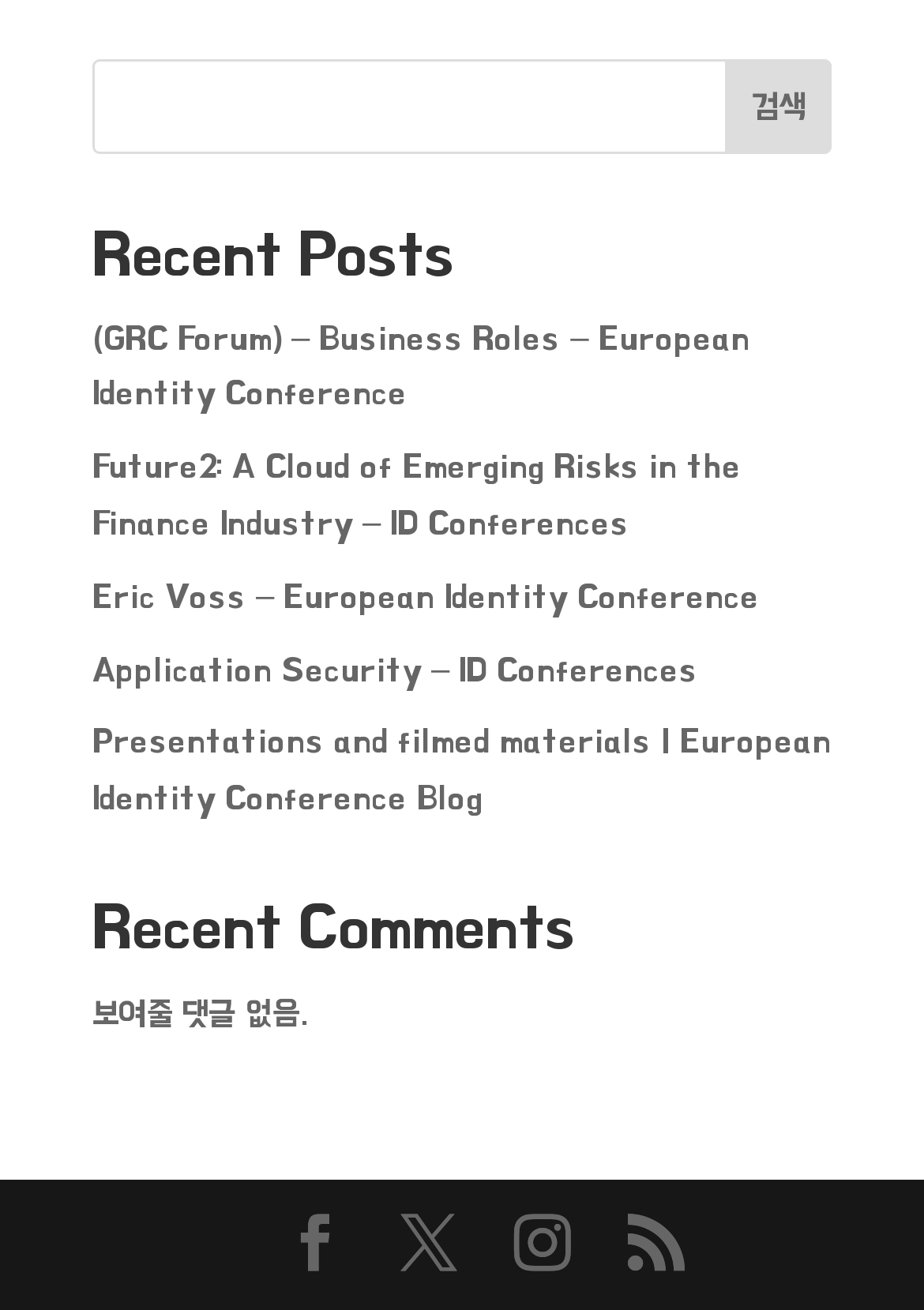Indicate the bounding box coordinates of the element that needs to be clicked to satisfy the following instruction: "click the next page". The coordinates should be four float numbers between 0 and 1, i.e., [left, top, right, bottom].

[0.679, 0.928, 0.741, 0.977]